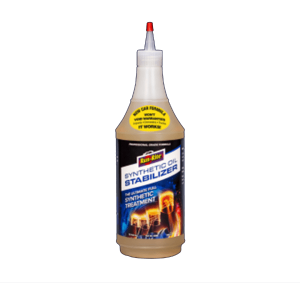Describe every important feature and element in the image comprehensively.

The image features a bottle of Run-Rite Synthetic Oil Stabilizer, a product designed to enhance engine performance and protection. The bottle is prominently cylindrical with a pointed nozzle for easy dispensing. The label is vibrant, showcasing the product name "SYNTHETIC OIL STABILIZER" in bold, white lettering against a dark background that transitions into a striking visual of engine components—a visual representation of the product's intended use.

Highlighted on the bottle is the claim "ADVANCED ENGINE PROTECTION!" indicating its high-performance formula. The eye-catching yellow sticker on the upper part emphasizes its effectiveness, reassuring users of its capacity to stabilize engine oils. This product is specifically formulated for all engine oils and viscosities, making it suitable for both standard and low-viscosity oils, thereby broadening its applicability.

Overall, the image encapsulates the essence of automotive care and innovation, presenting a solution for engine maintenance and efficiency.